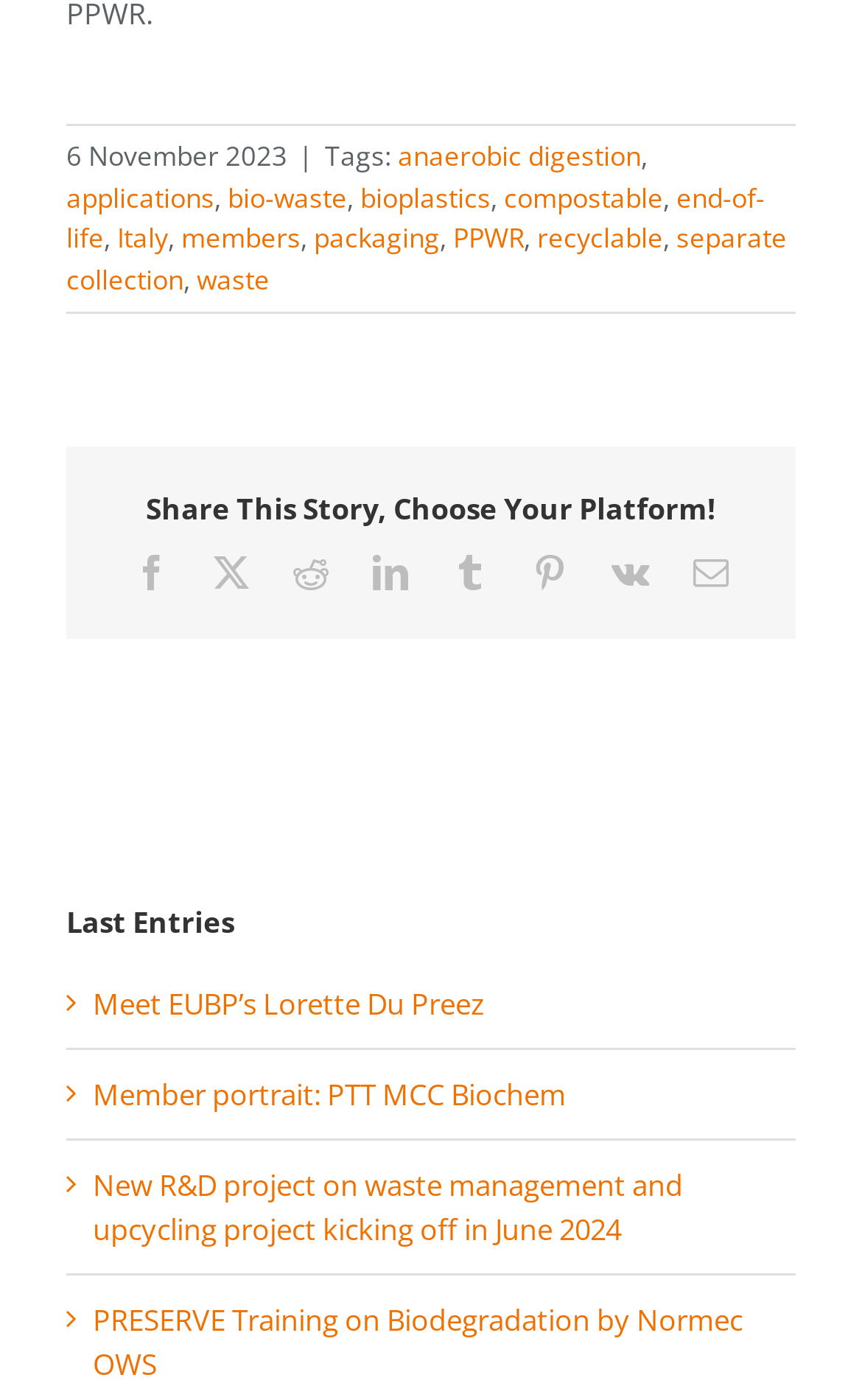Please identify the bounding box coordinates of the element that needs to be clicked to perform the following instruction: "Share this story on Facebook".

[0.155, 0.396, 0.196, 0.422]